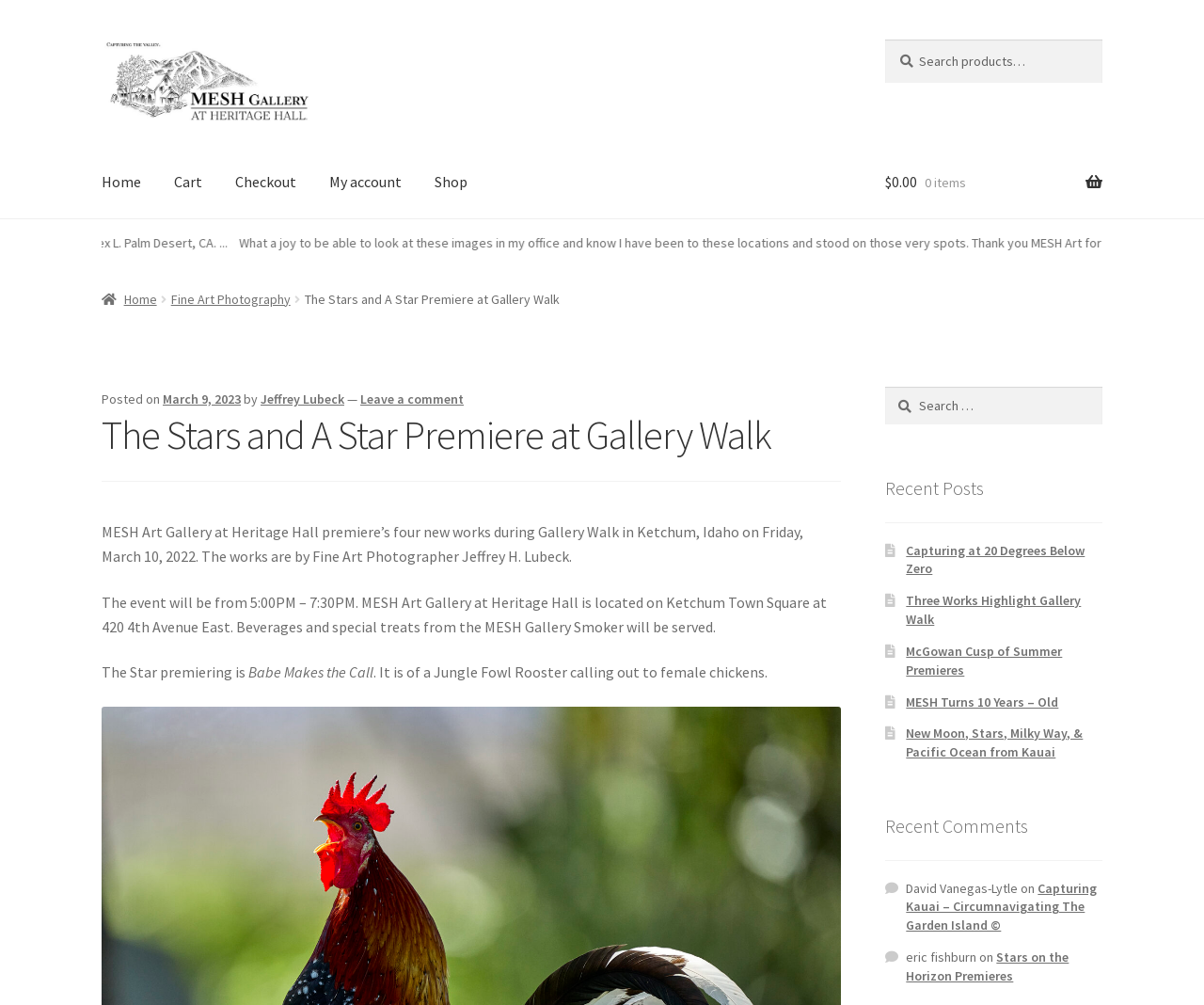Please determine the main heading text of this webpage.

The Stars and A Star Premiere at Gallery Walk